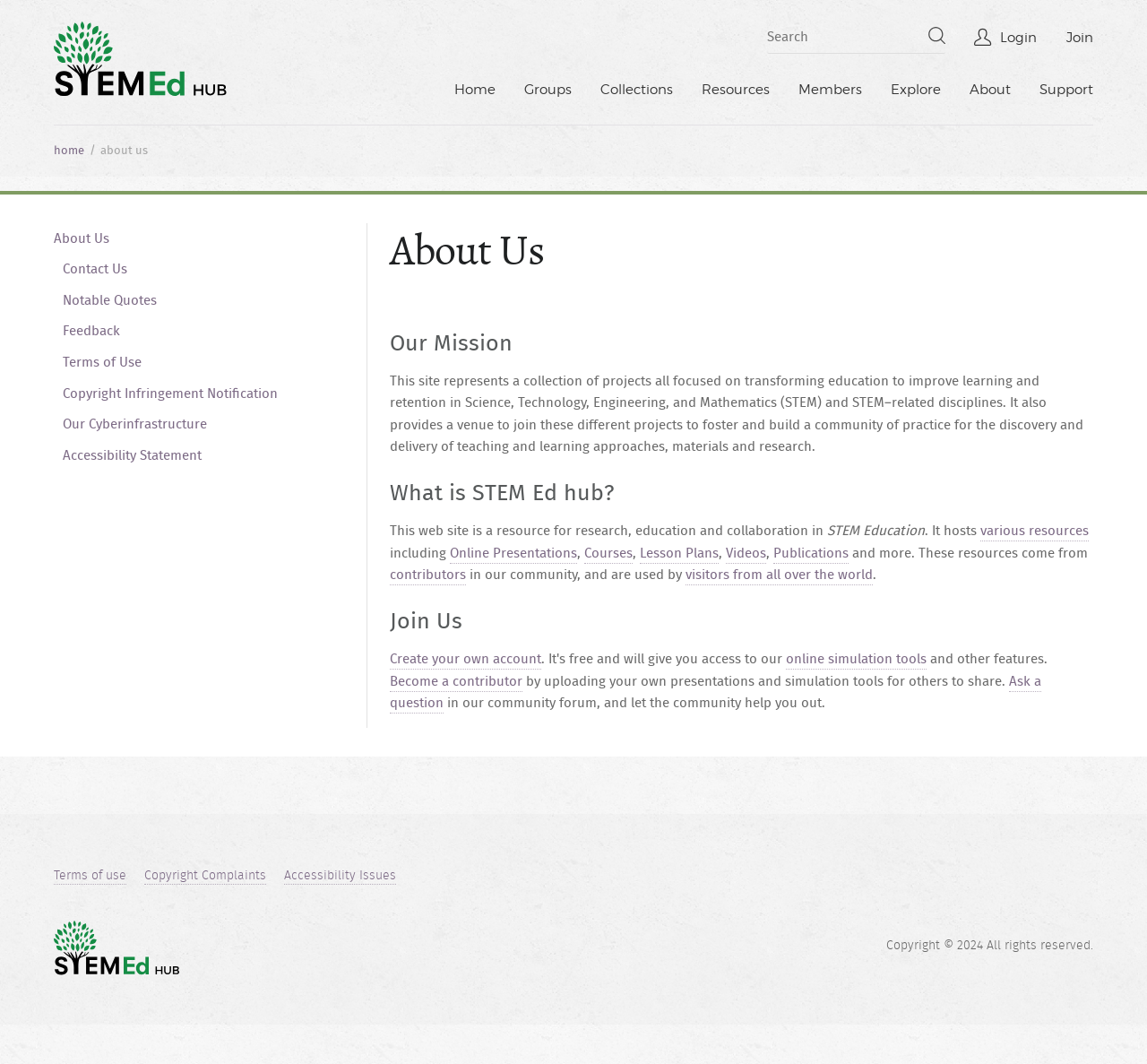Offer a thorough description of the webpage.

The webpage is about STEM Ed Hub, a platform for scientific collaboration. At the top, there is a header section with a logo, a search box, and several links, including "Login", "Join", and a menu with options like "Home", "Groups", "Collections", and more. Below the header, there is a breadcrumbs section showing the current page's location, "About Us".

The main content area is divided into several sections. The first section has links to "About Us", "Contact Us", "Notable Quotes", and other related pages. The second section has a heading "About Us" and a paragraph describing the platform's mission to improve learning and retention in STEM education. 

The third section has a heading "What is STEM Ed hub?" and describes the platform as a resource for research, education, and collaboration in STEM education. It hosts various resources, including online presentations, courses, lesson plans, videos, and publications. These resources come from contributors in the community and are used by visitors from all over the world.

The fourth section has a heading "Join Us" and invites users to create their own account, use online simulation tools, and become contributors by uploading their own presentations and simulation tools. There is also a link to ask a question in the community forum.

At the bottom, there is a footer section with links to "Terms of use", "Copyright Complaints", and "Accessibility Issues", as well as a copyright notice.